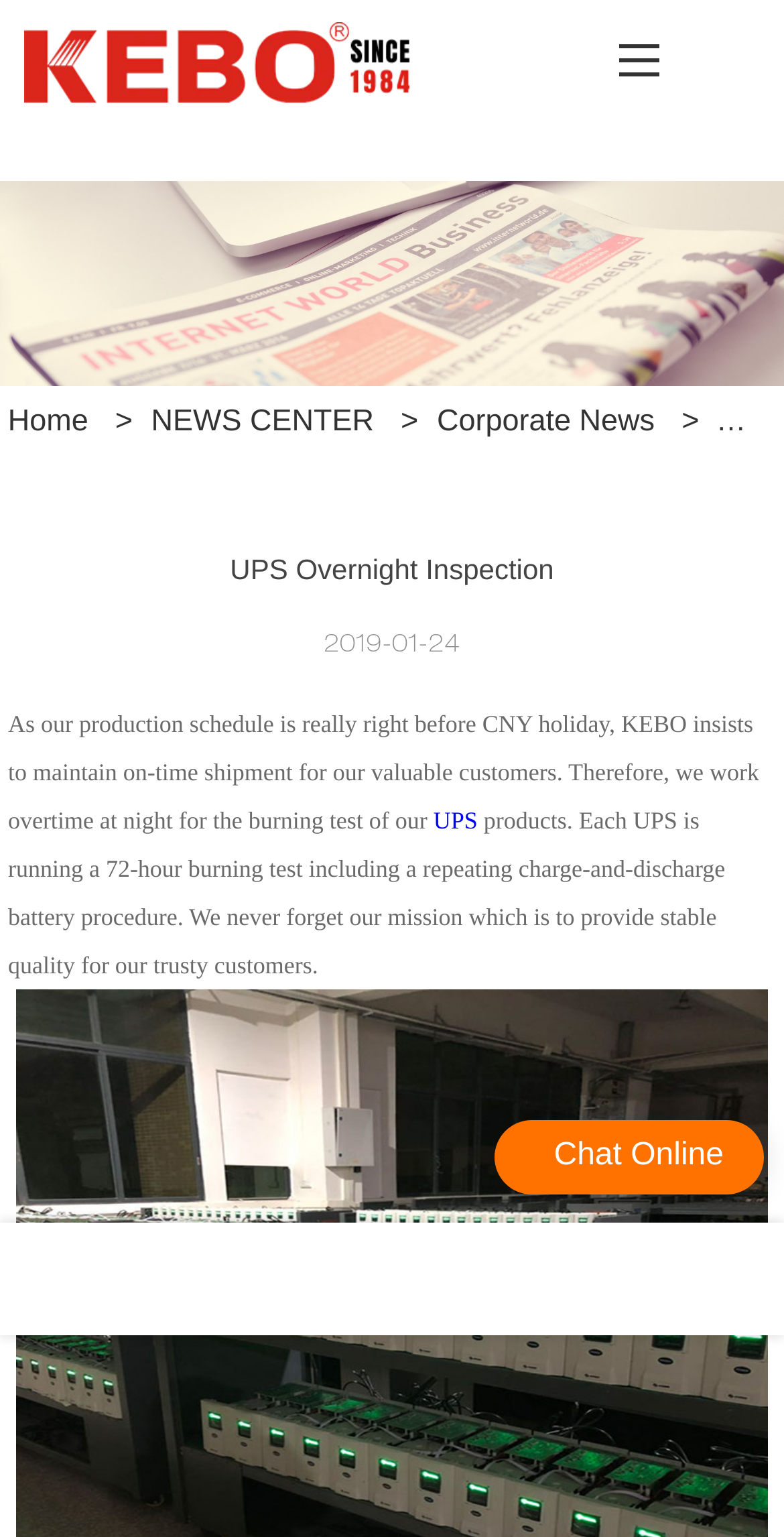Identify the bounding box for the UI element described as: "NEWS CENTER". The coordinates should be four float numbers between 0 and 1, i.e., [left, top, right, bottom].

[0.193, 0.262, 0.477, 0.285]